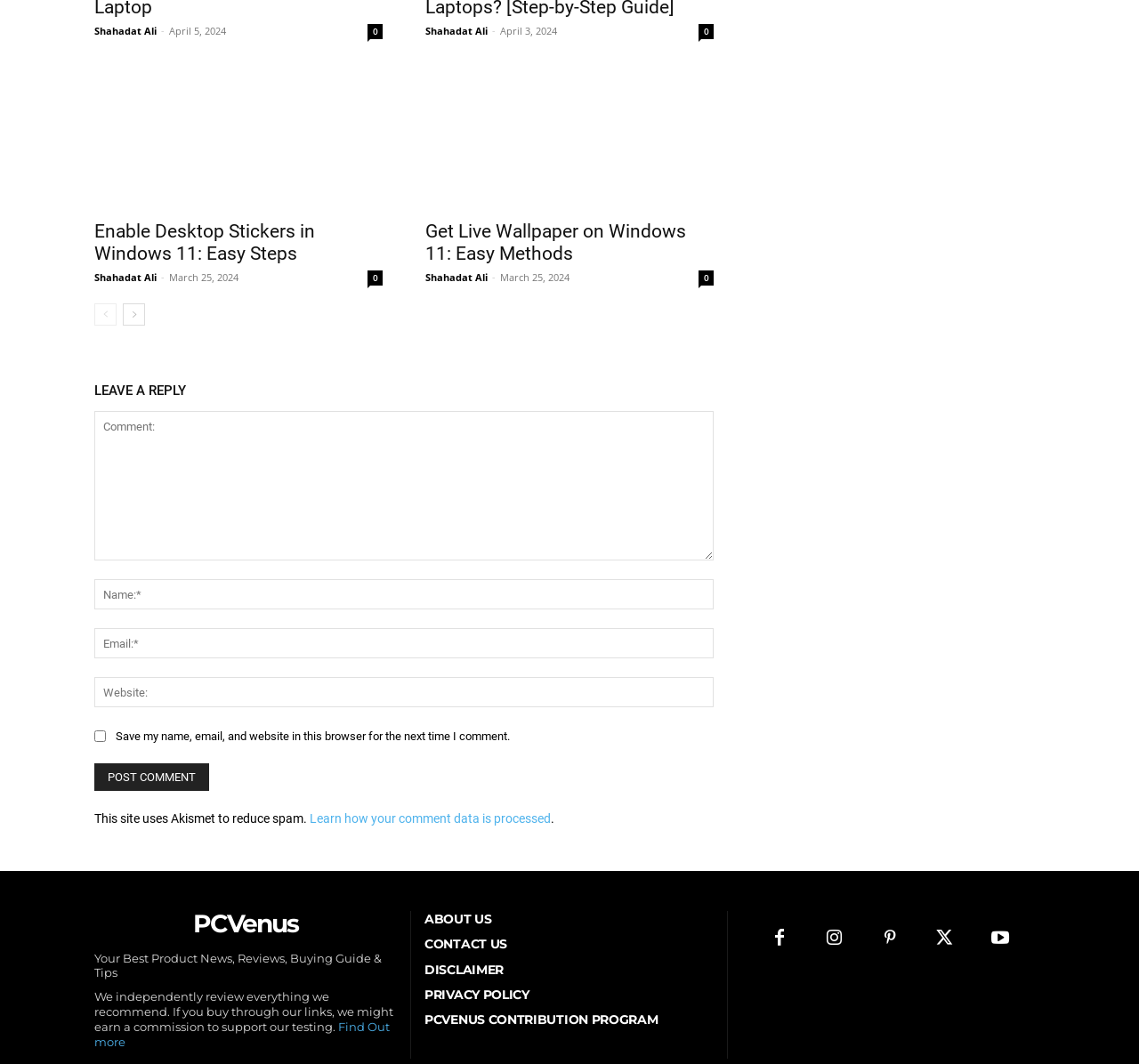Pinpoint the bounding box coordinates of the clickable element to carry out the following instruction: "Leave a reply."

[0.083, 0.355, 0.627, 0.381]